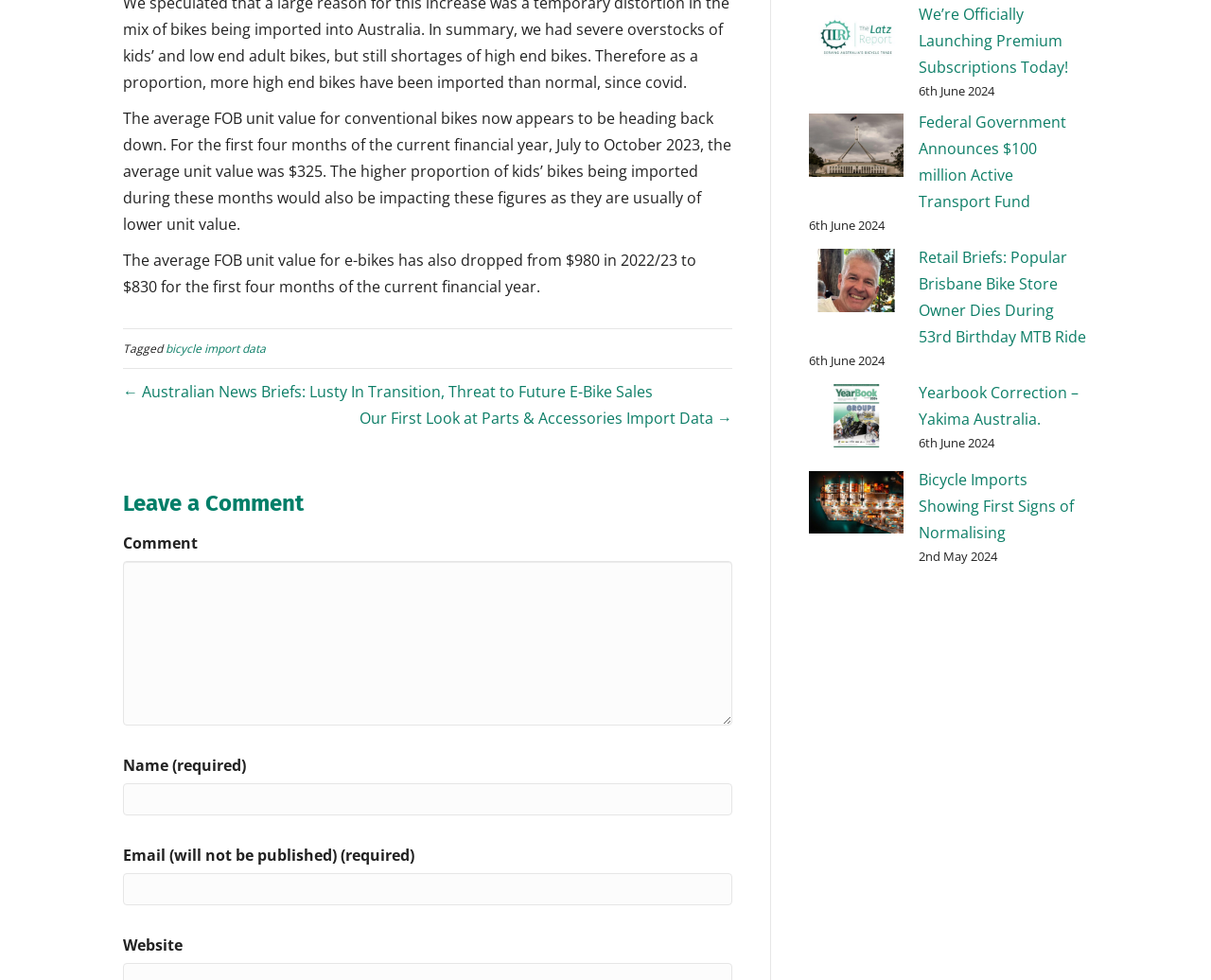Given the element description "parent_node: Comment name="email"", identify the bounding box of the corresponding UI element.

[0.102, 0.89, 0.605, 0.923]